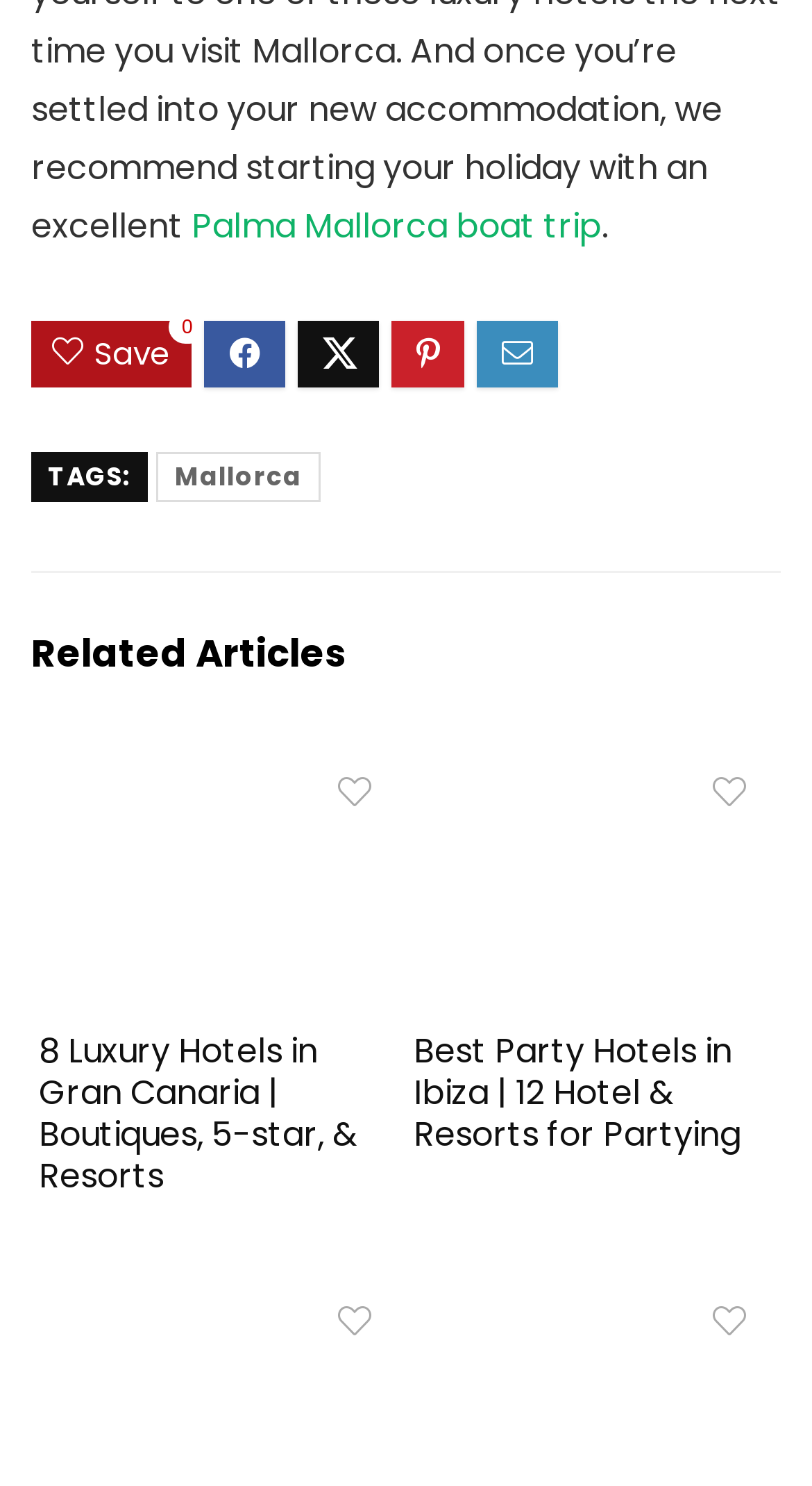Answer the question below in one word or phrase:
How many articles are on this webpage?

2